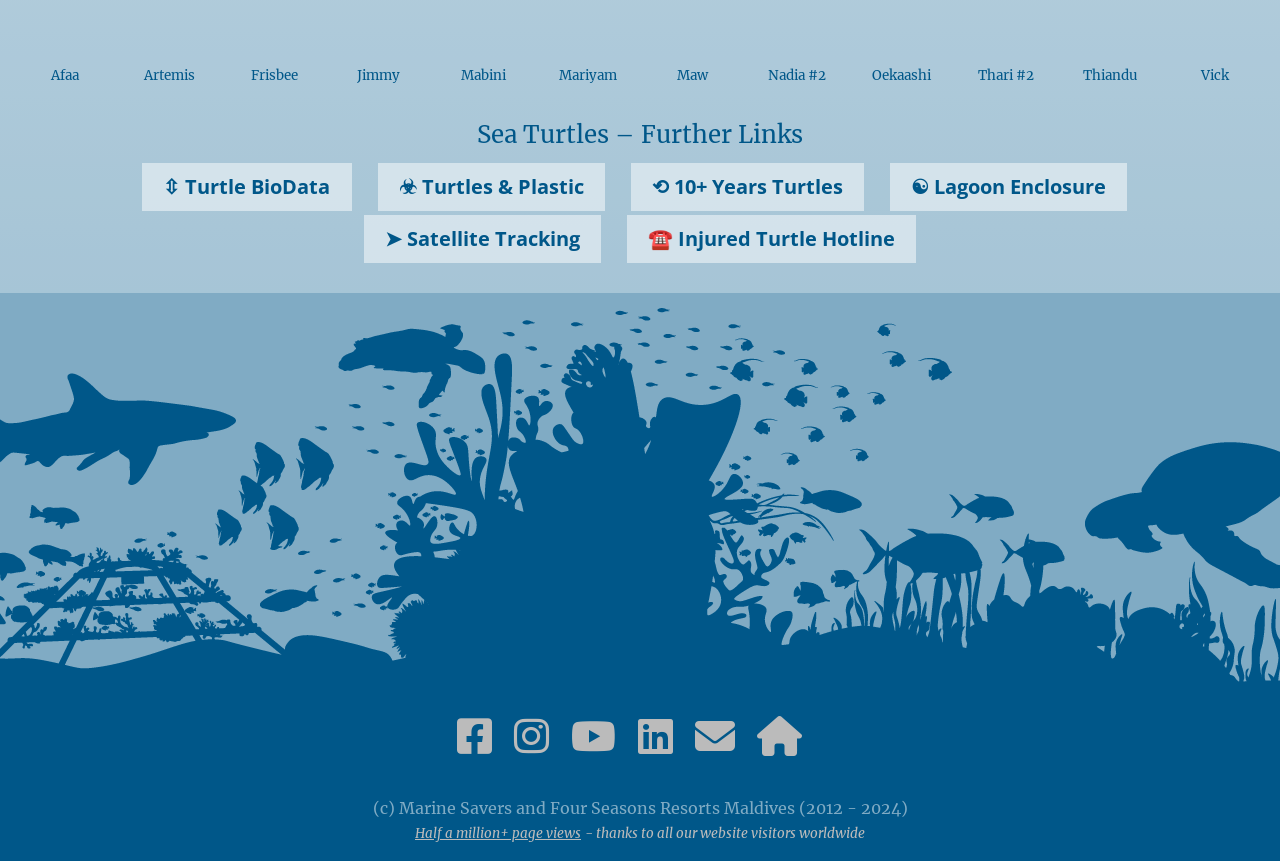Select the bounding box coordinates of the element I need to click to carry out the following instruction: "View Sea Turtles – Further Links".

[0.01, 0.139, 0.99, 0.187]